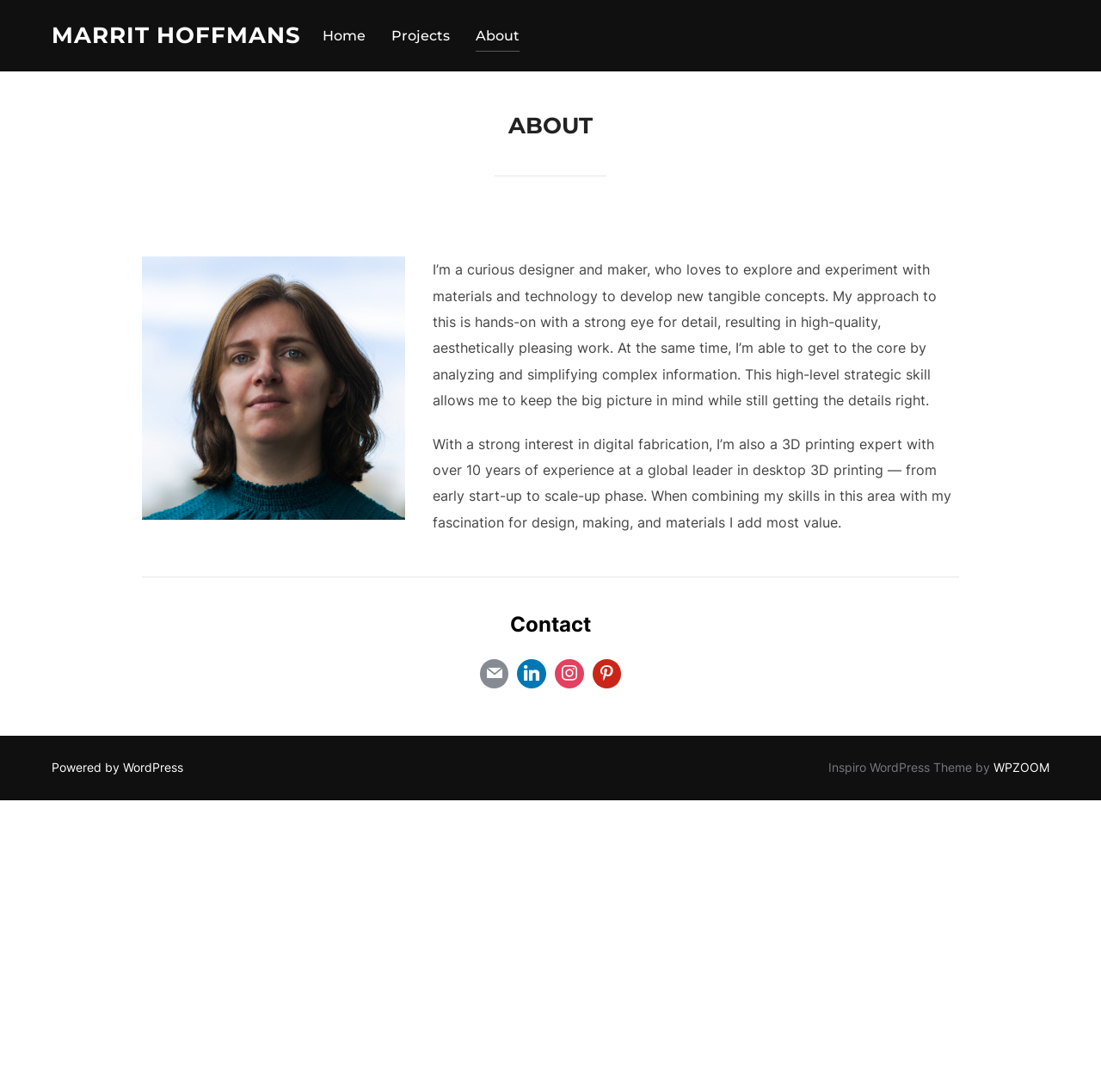Using the format (top-left x, top-left y, bottom-right x, bottom-right y), provide the bounding box coordinates for the described UI element. All values should be floating point numbers between 0 and 1: title="Linkedin"

[0.466, 0.6, 0.5, 0.634]